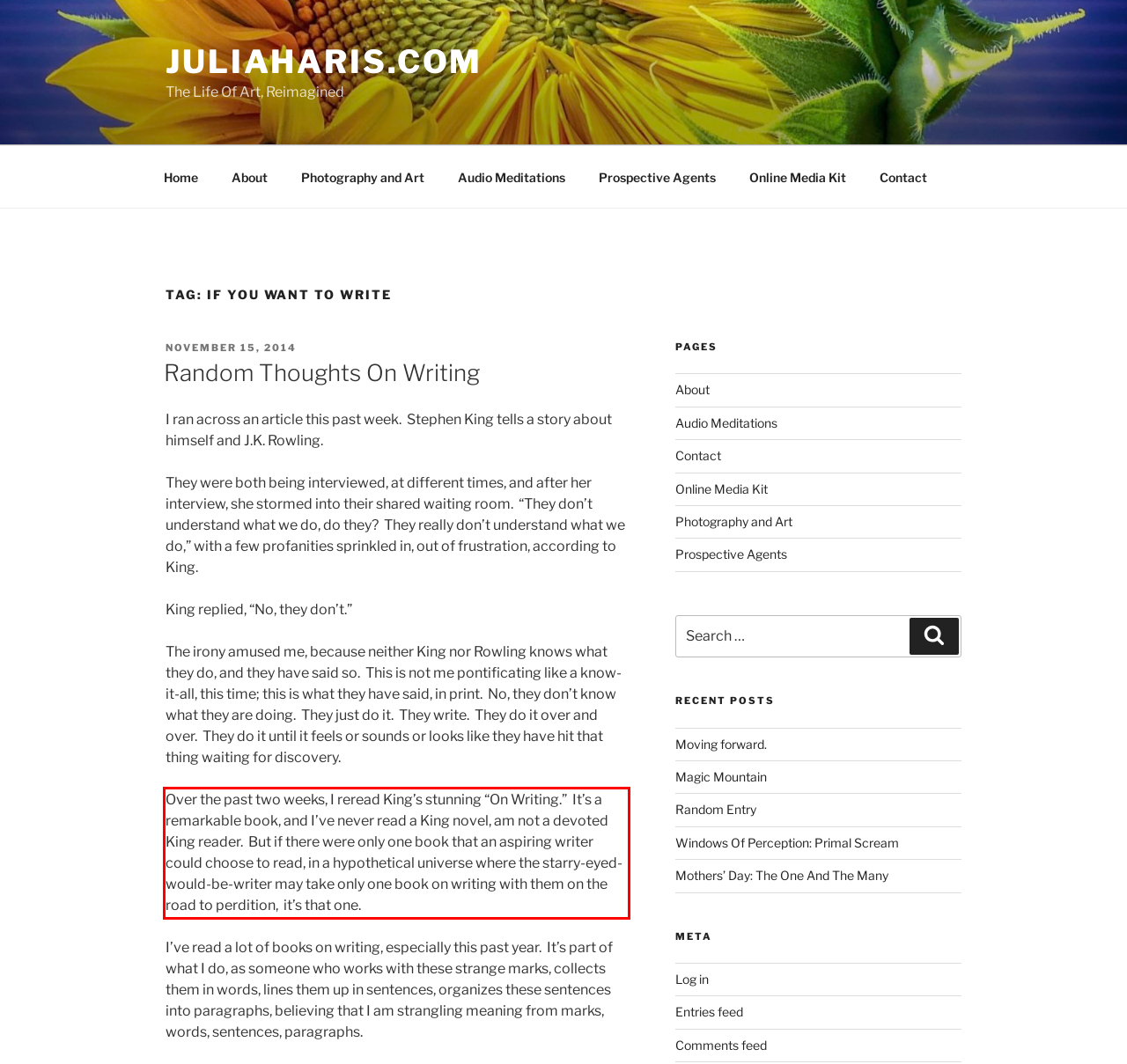Please recognize and transcribe the text located inside the red bounding box in the webpage image.

Over the past two weeks, I reread King’s stunning “On Writing.” It’s a remarkable book, and I’ve never read a King novel, am not a devoted King reader. But if there were only one book that an aspiring writer could choose to read, in a hypothetical universe where the starry-eyed-would-be-writer may take only one book on writing with them on the road to perdition, it’s that one.